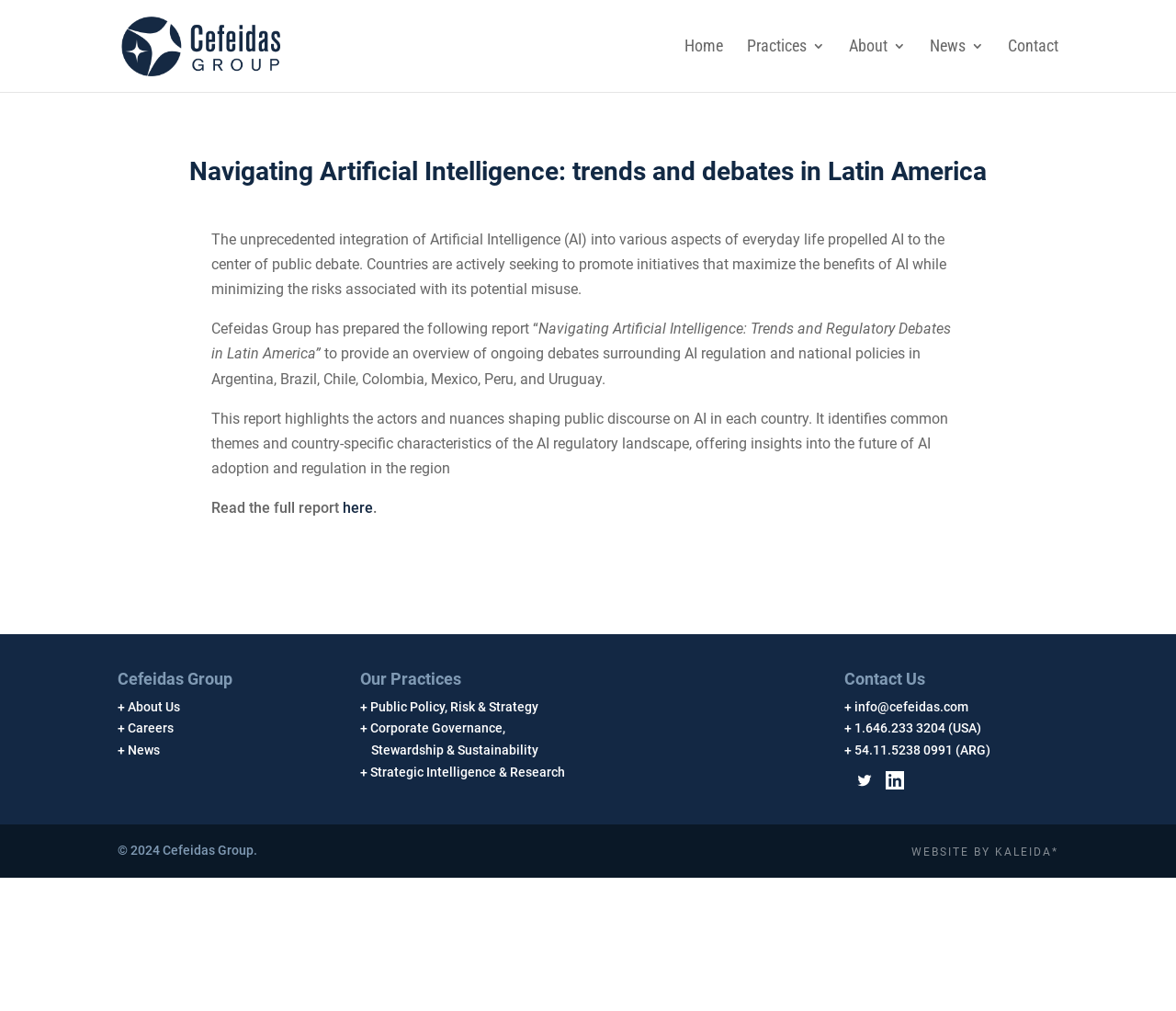What is the name of the report prepared by Cefeidas Group?
Using the screenshot, give a one-word or short phrase answer.

Navigating Artificial Intelligence: Trends and Regulatory Debates in Latin America